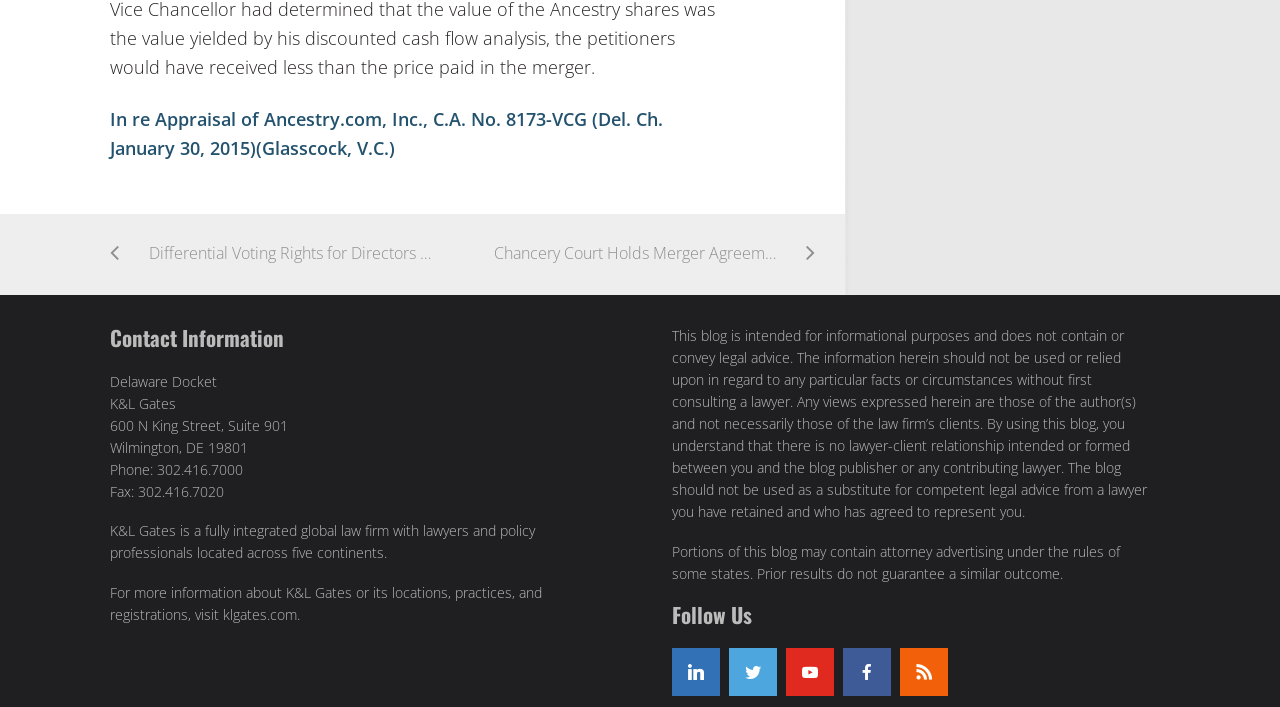Given the element description: "rss", predict the bounding box coordinates of this UI element. The coordinates must be four float numbers between 0 and 1, given as [left, top, right, bottom].

[0.703, 0.916, 0.74, 0.984]